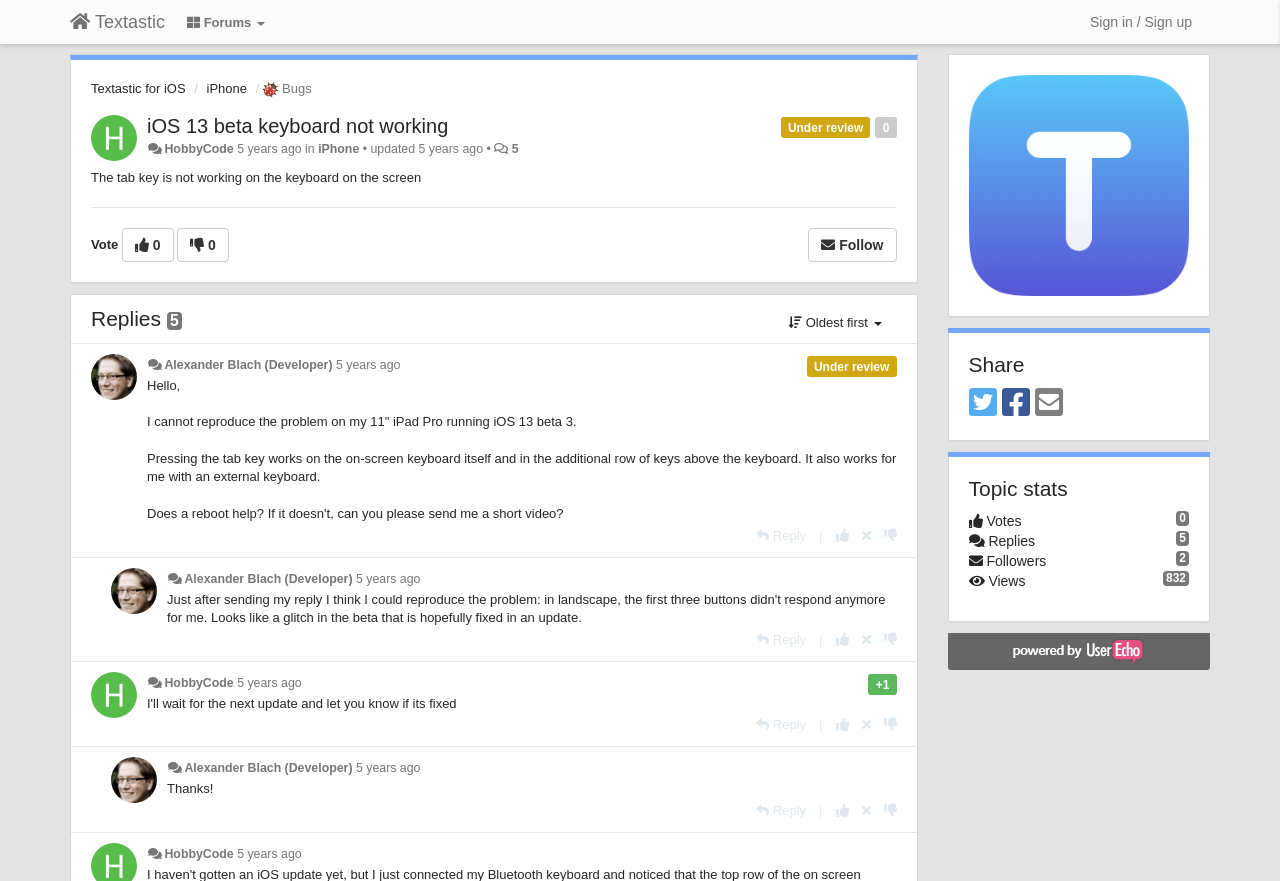Locate the bounding box for the described UI element: "0". Ensure the coordinates are four float numbers between 0 and 1, formatted as [left, top, right, bottom].

[0.138, 0.259, 0.179, 0.298]